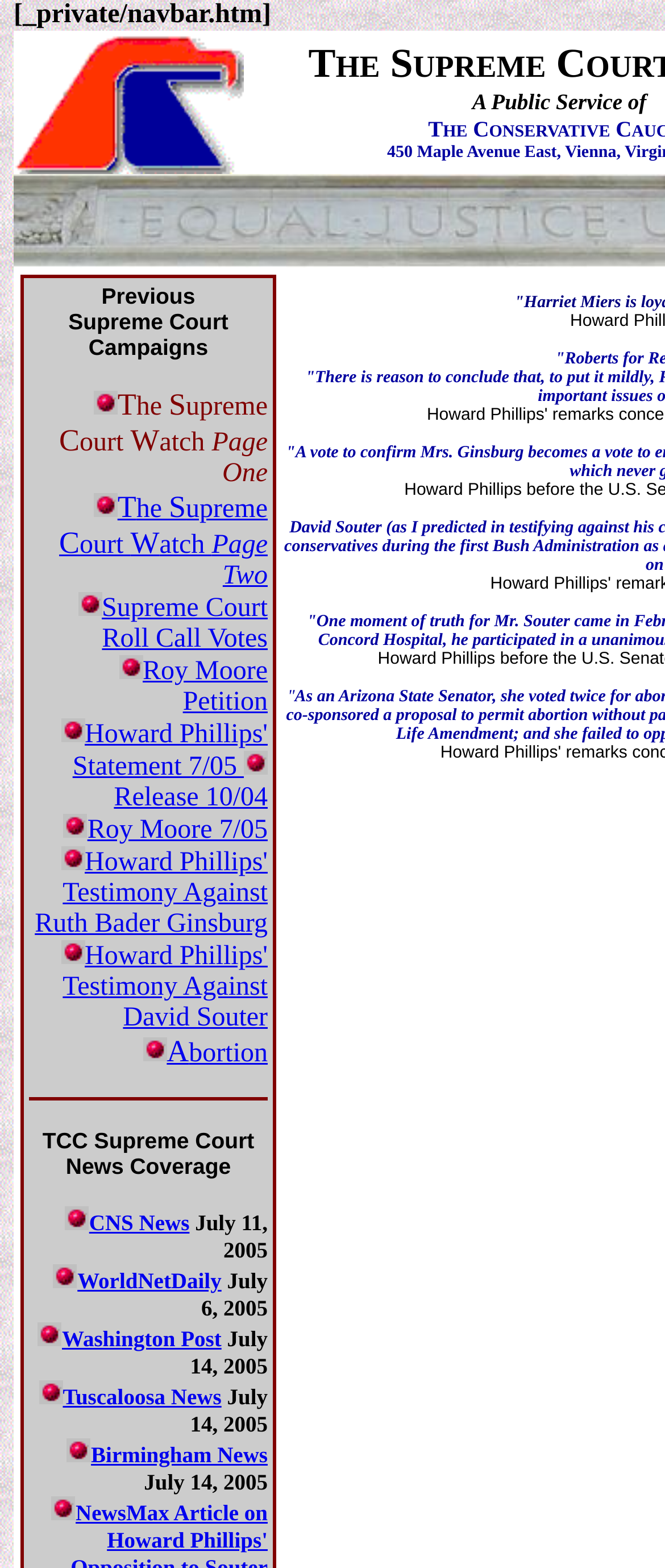What is the topic of the news articles on this webpage?
Please provide a single word or phrase as your answer based on the image.

Supreme Court and politics